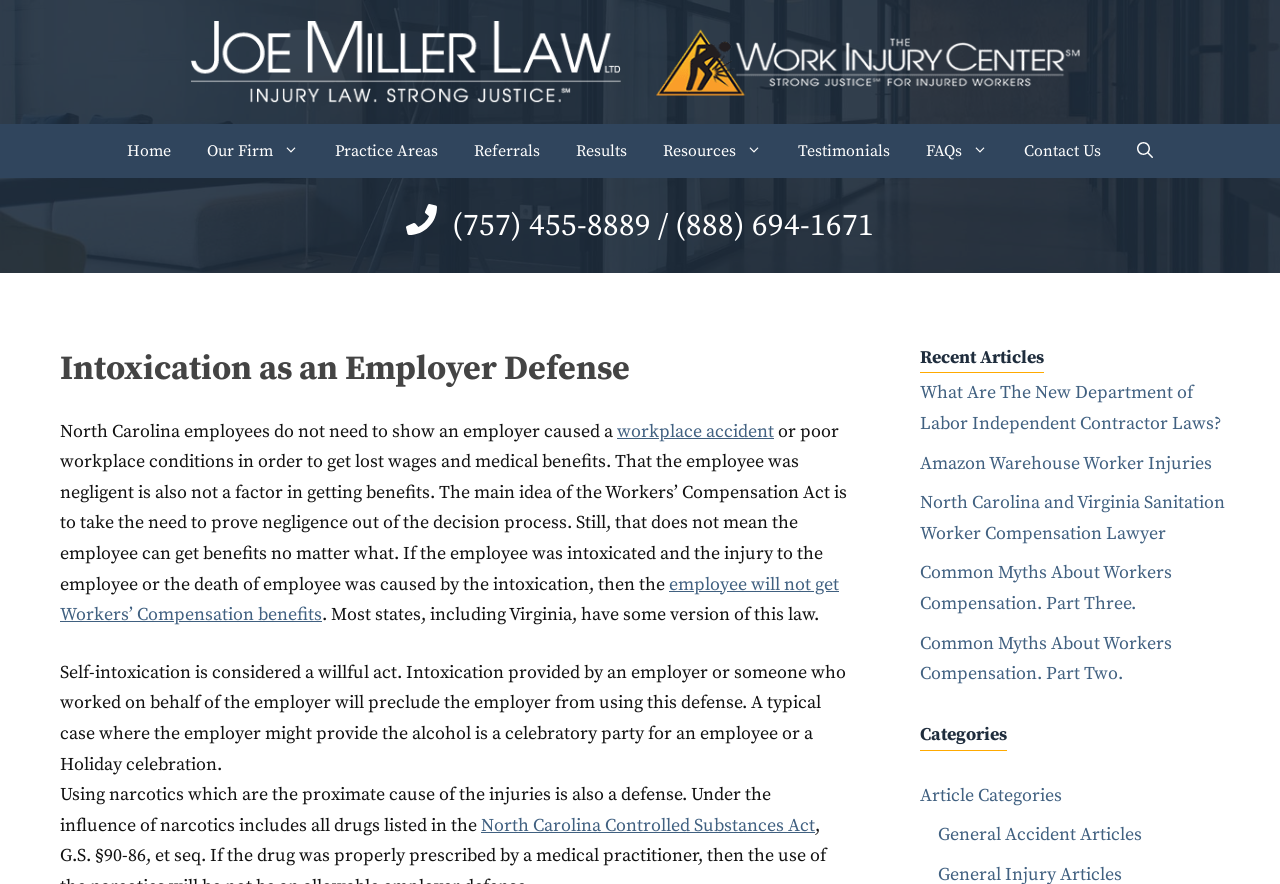Convey a detailed summary of the webpage, mentioning all key elements.

The webpage is about Intoxication as an Employer Defense, specifically in the context of Workers' Compensation law. At the top, there is a banner with the law firm's name, Joe Miller Law, Ltd., accompanied by an image. Below the banner, there is a navigation menu with links to various sections of the website, including Home, Our Firm, Practice Areas, and Contact Us.

On the left side of the page, there is a phone number and a heading that reads "Intoxication as an Employer Defense". Below this heading, there is a block of text that explains the concept of intoxication as a defense in Workers' Compensation cases. The text is divided into several paragraphs, with links to related terms such as "workplace accident" and "North Carolina Controlled Substances Act".

To the right of the main text, there are two complementary sections. The first section has a heading "Recent Articles" and lists four links to recent articles on related topics, such as independent contractor laws and sanitation worker compensation. The second section has a heading "Categories" and lists two links to categories of articles, including Article Categories and General Accident Articles.

Overall, the webpage appears to be a informative resource on Workers' Compensation law, specifically focusing on intoxication as an employer defense.